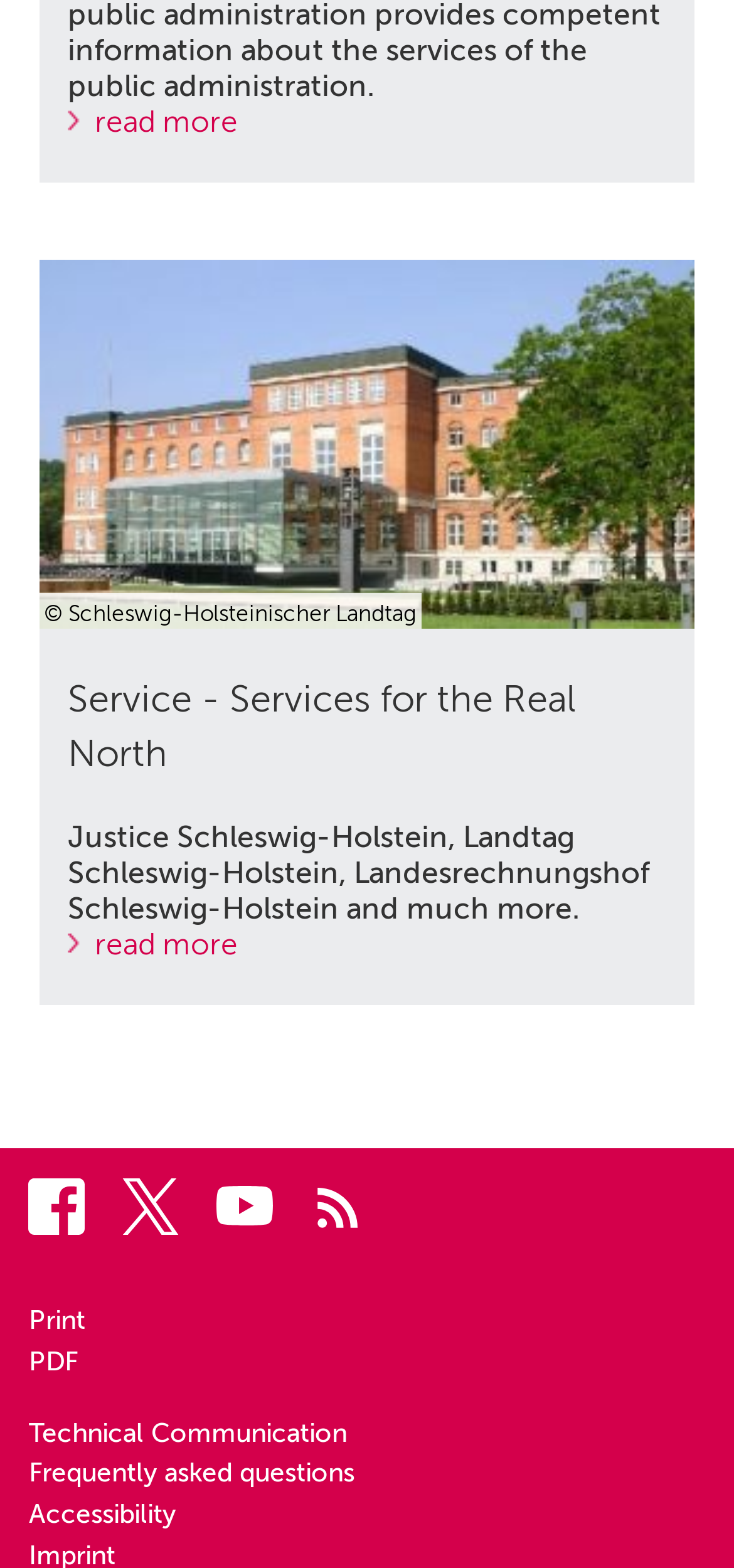Use the information in the screenshot to answer the question comprehensively: What is the purpose of the 'Technical Communication' link?

The 'Technical Communication' link is likely meant to provide information or resources related to technical communication, possibly for users who need assistance with technical aspects of the webpage or its services.